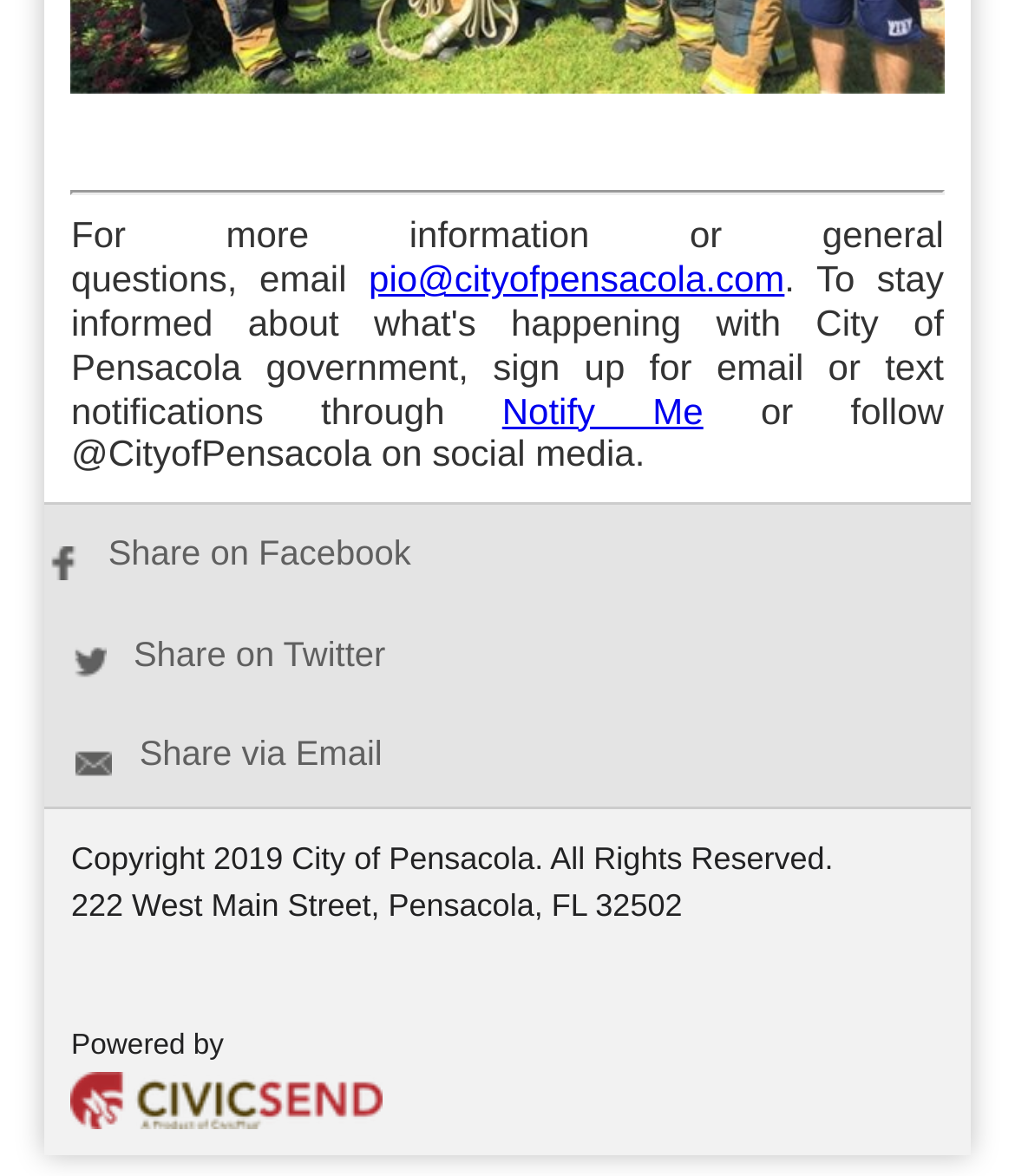Extract the bounding box coordinates for the HTML element that matches this description: "pio@cityofpensacola.com". The coordinates should be four float numbers between 0 and 1, i.e., [left, top, right, bottom].

[0.363, 0.219, 0.773, 0.255]